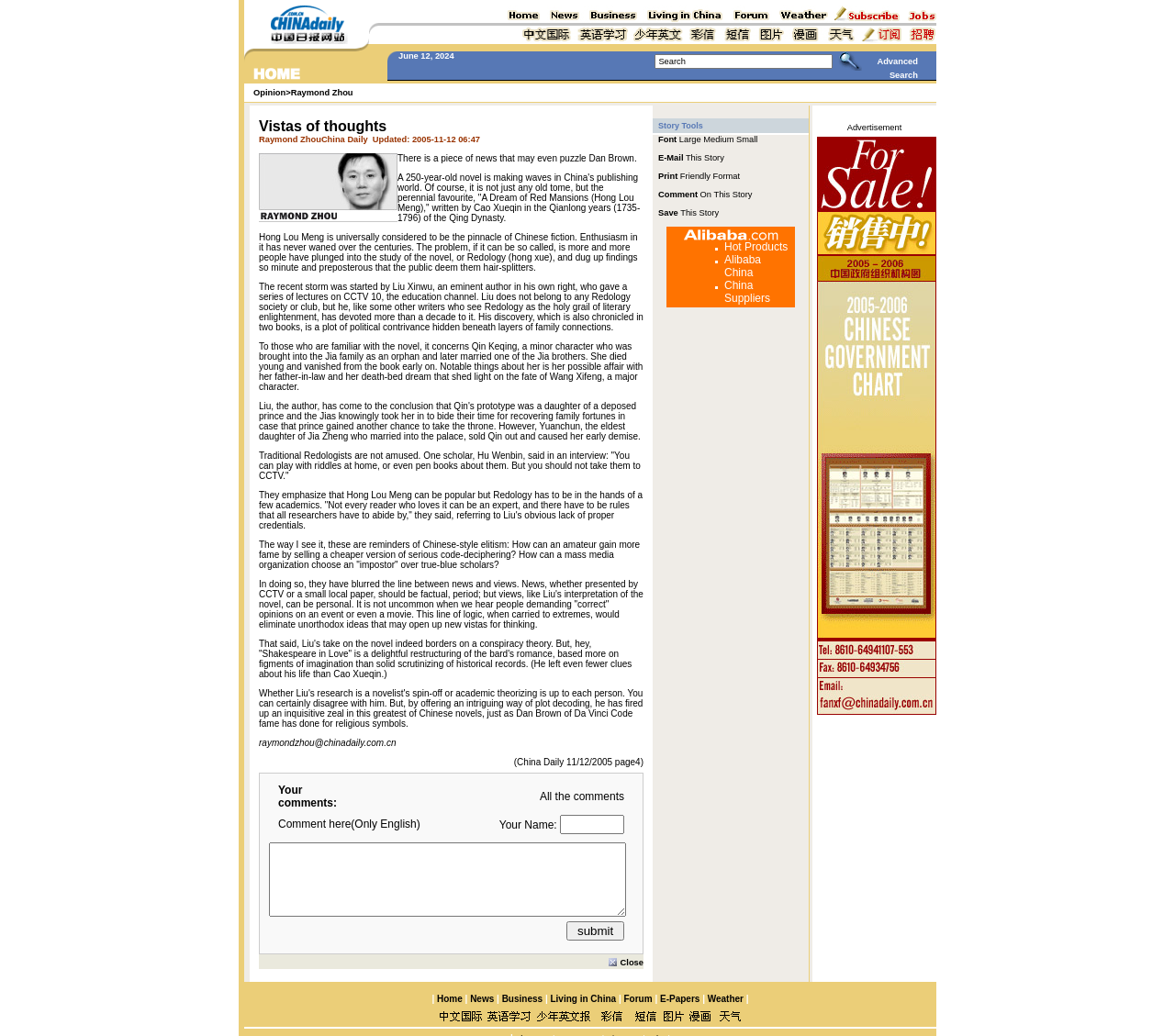Please indicate the bounding box coordinates of the element's region to be clicked to achieve the instruction: "Go to Advanced Search". Provide the coordinates as four float numbers between 0 and 1, i.e., [left, top, right, bottom].

[0.746, 0.055, 0.781, 0.077]